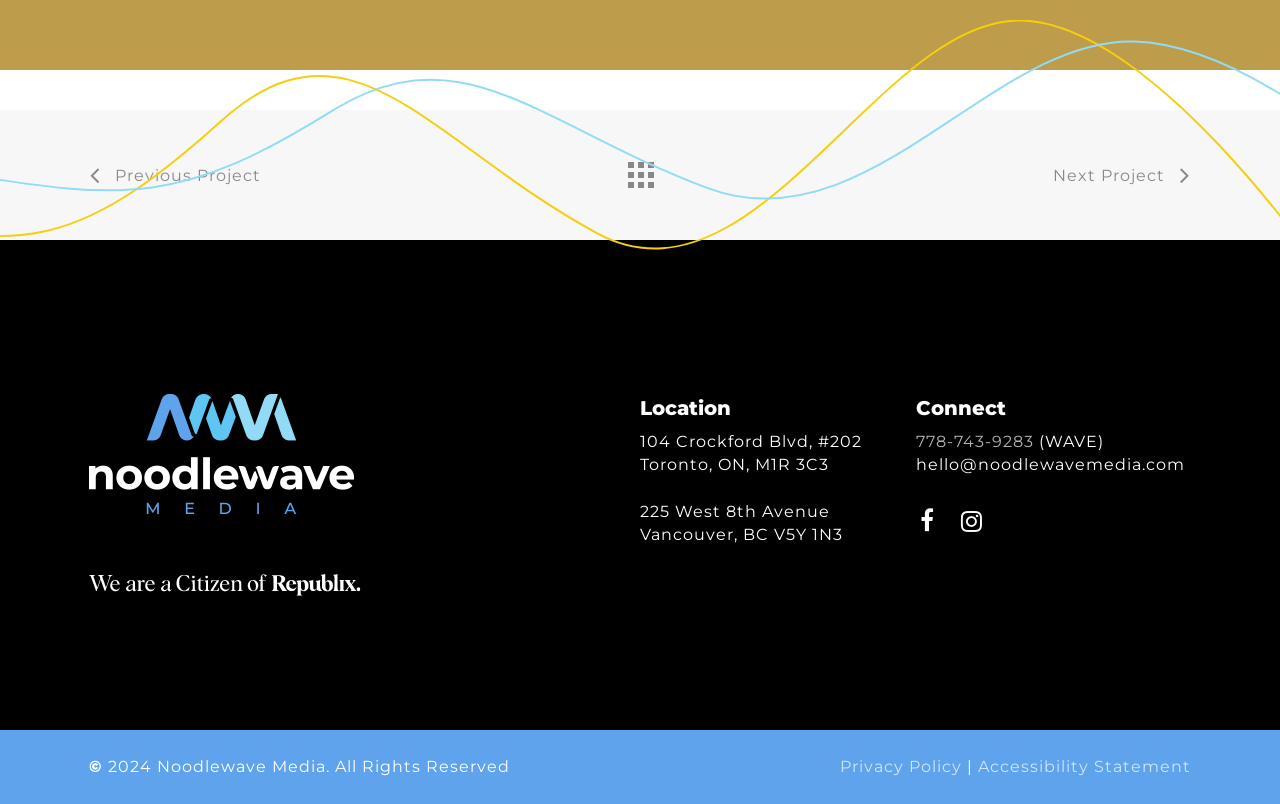Extract the bounding box coordinates of the UI element described: "Previous Project". Provide the coordinates in the format [left, top, right, bottom] with values ranging from 0 to 1.

[0.07, 0.187, 0.204, 0.252]